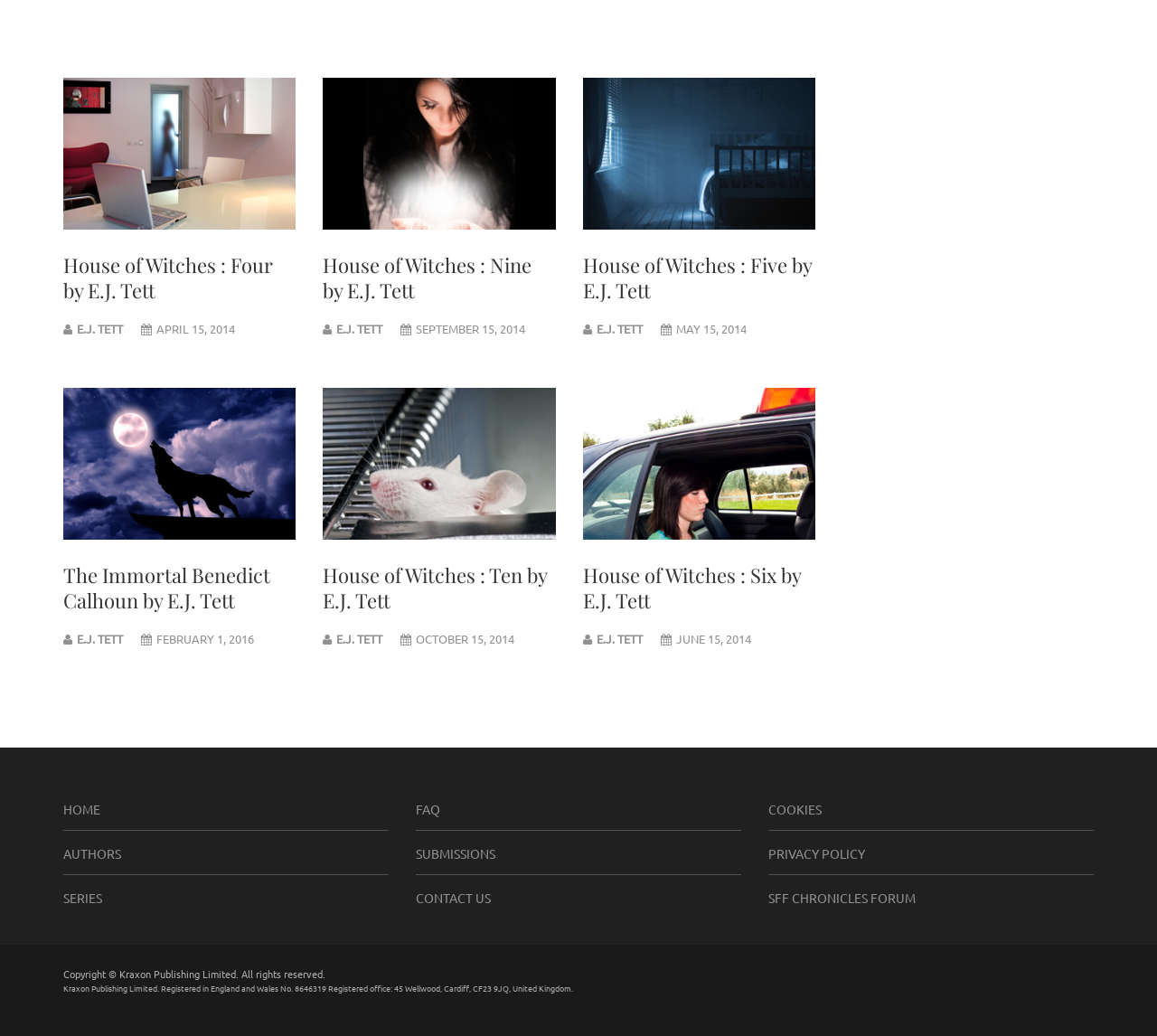Can you determine the bounding box coordinates of the area that needs to be clicked to fulfill the following instruction: "Click on the 'House of Witches : Four by E.J. Tett' link"?

[0.055, 0.243, 0.236, 0.293]